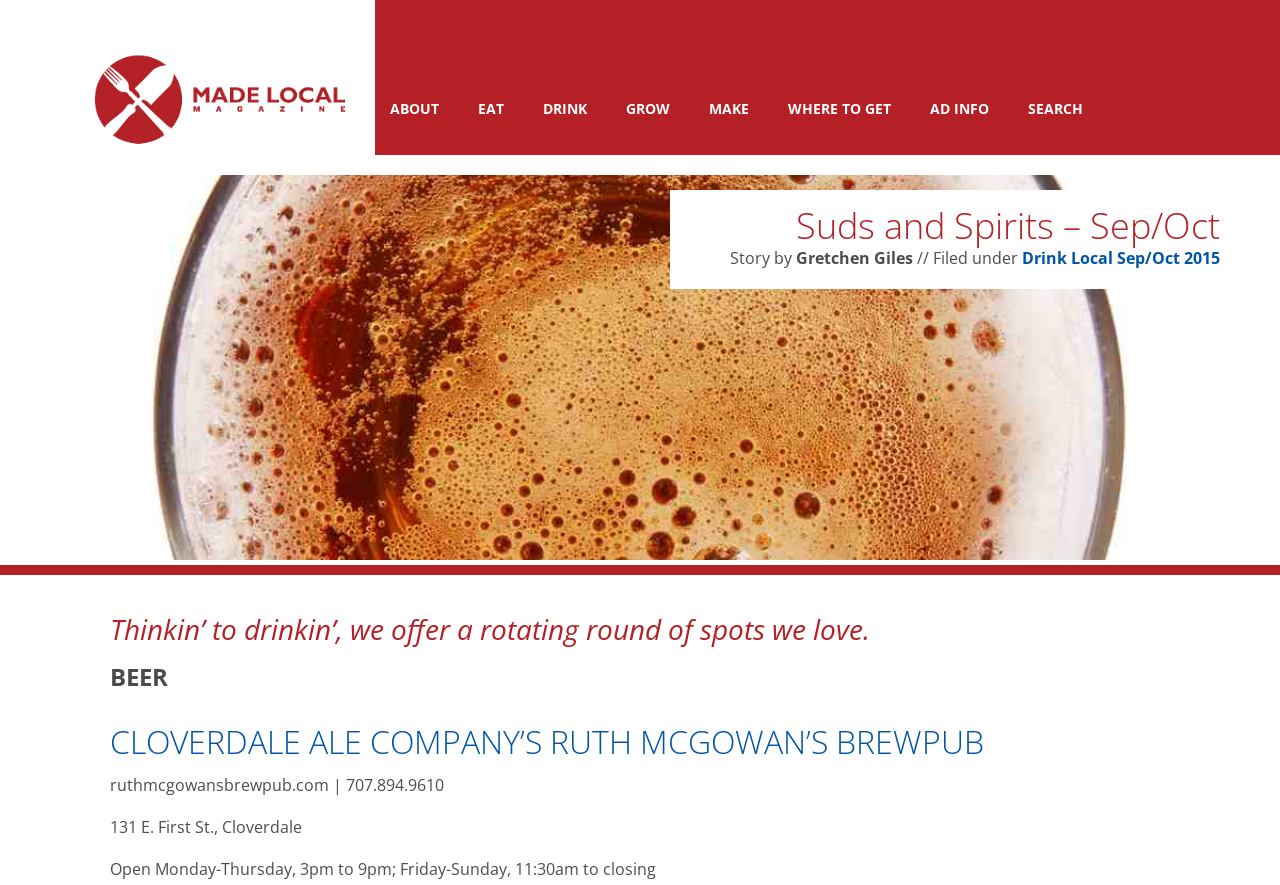Can you determine the bounding box coordinates of the area that needs to be clicked to fulfill the following instruction: "read Drink Local article"?

[0.798, 0.279, 0.87, 0.303]